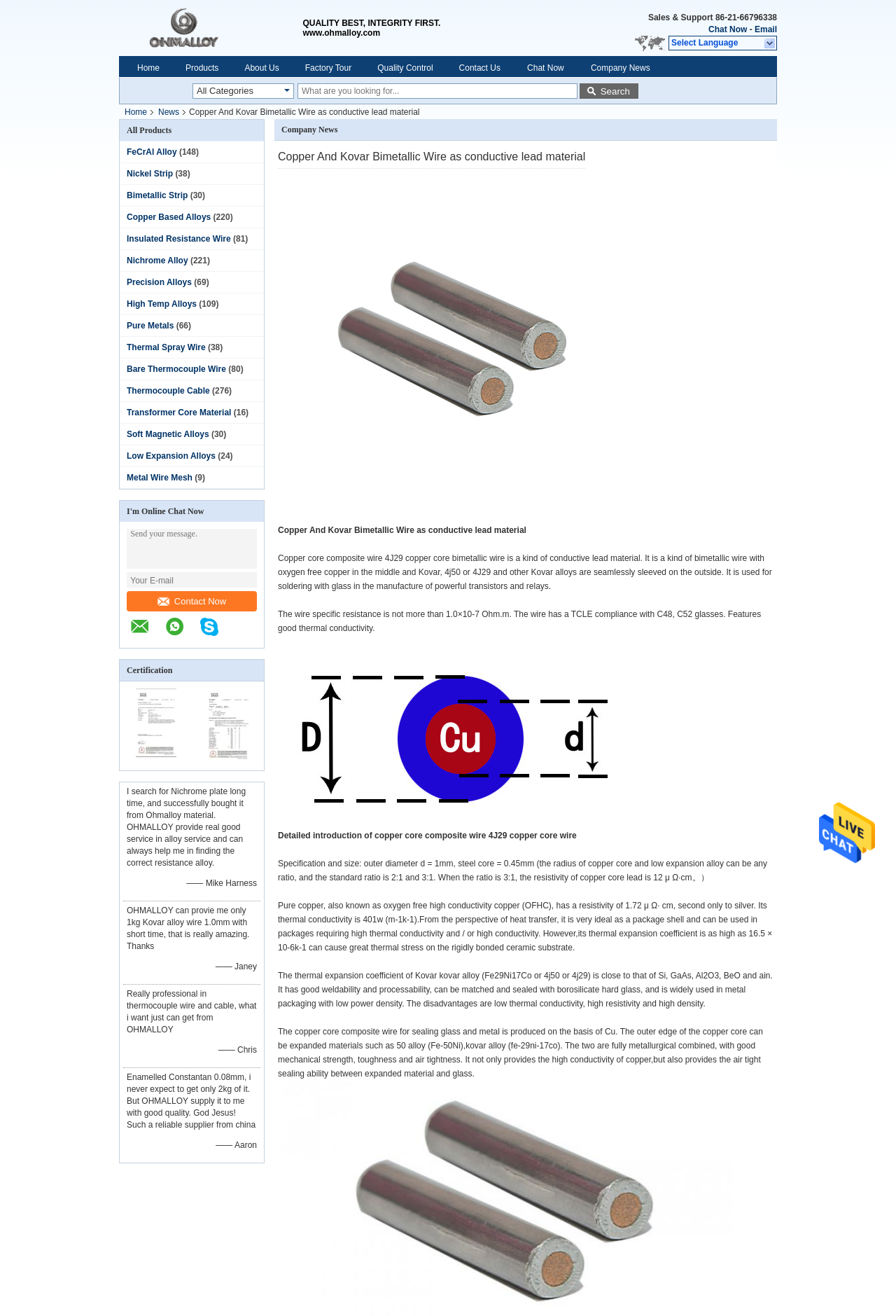Locate the bounding box coordinates of the element I should click to achieve the following instruction: "Chat now".

[0.791, 0.018, 0.834, 0.027]